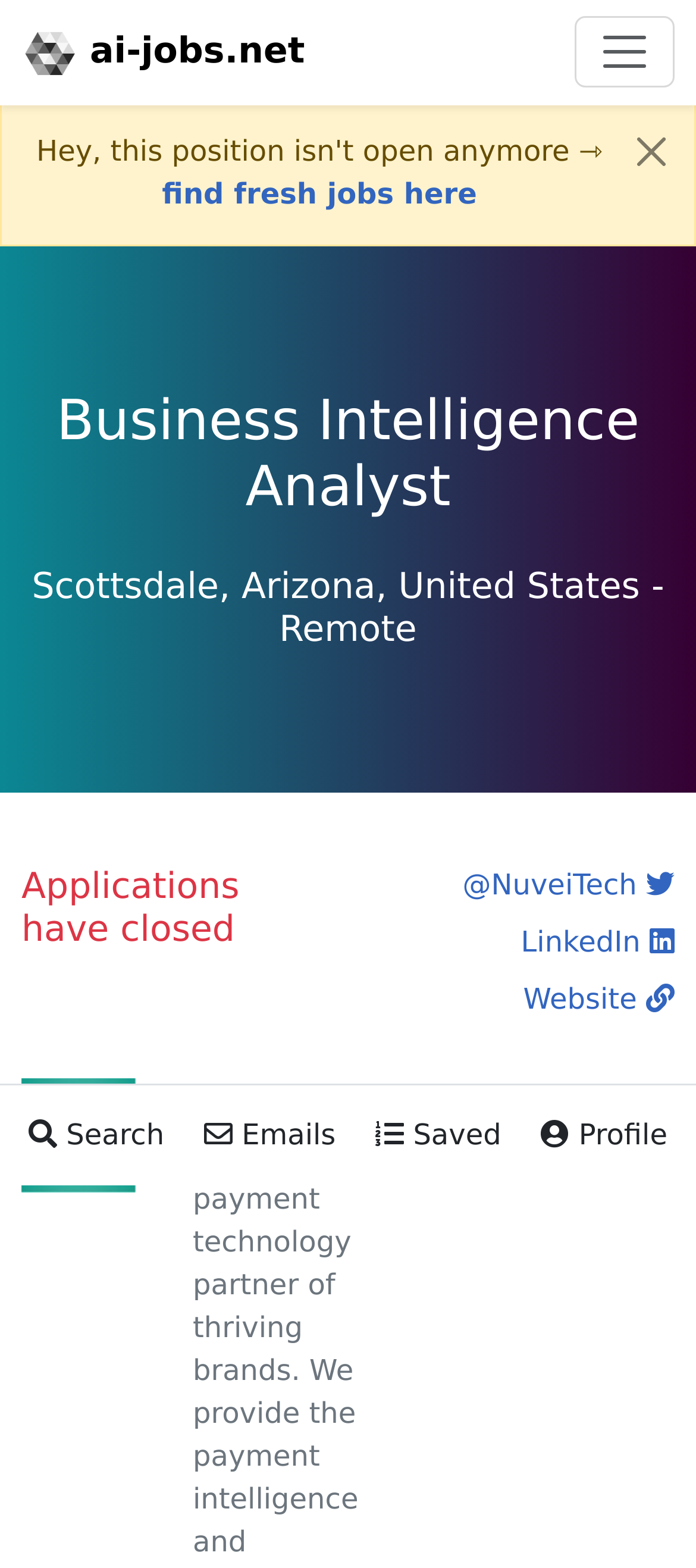Answer the question using only one word or a concise phrase: What is the company name of the job posting?

Nuvei